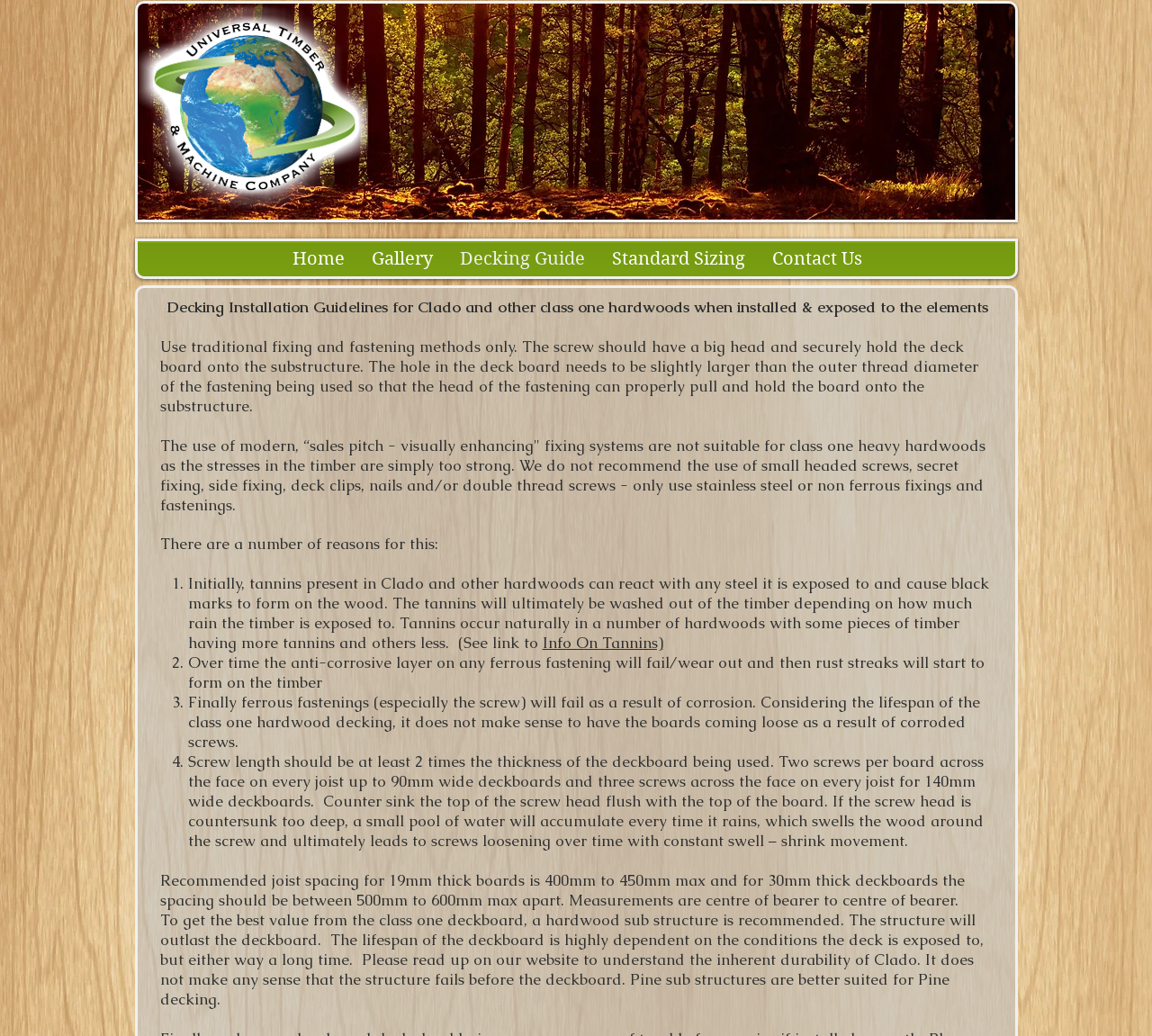What type of timber is recommended for the sub structure?
Provide a thorough and detailed answer to the question.

According to the webpage, a hardwood sub structure is recommended to outlast the deckboard. This is mentioned in the section 'Recommended joist spacing for 19mm thick boards is 400mm to 450mm max and for 30mm thick deckboards the spacing should be between 500mm to 600mm max apart.'